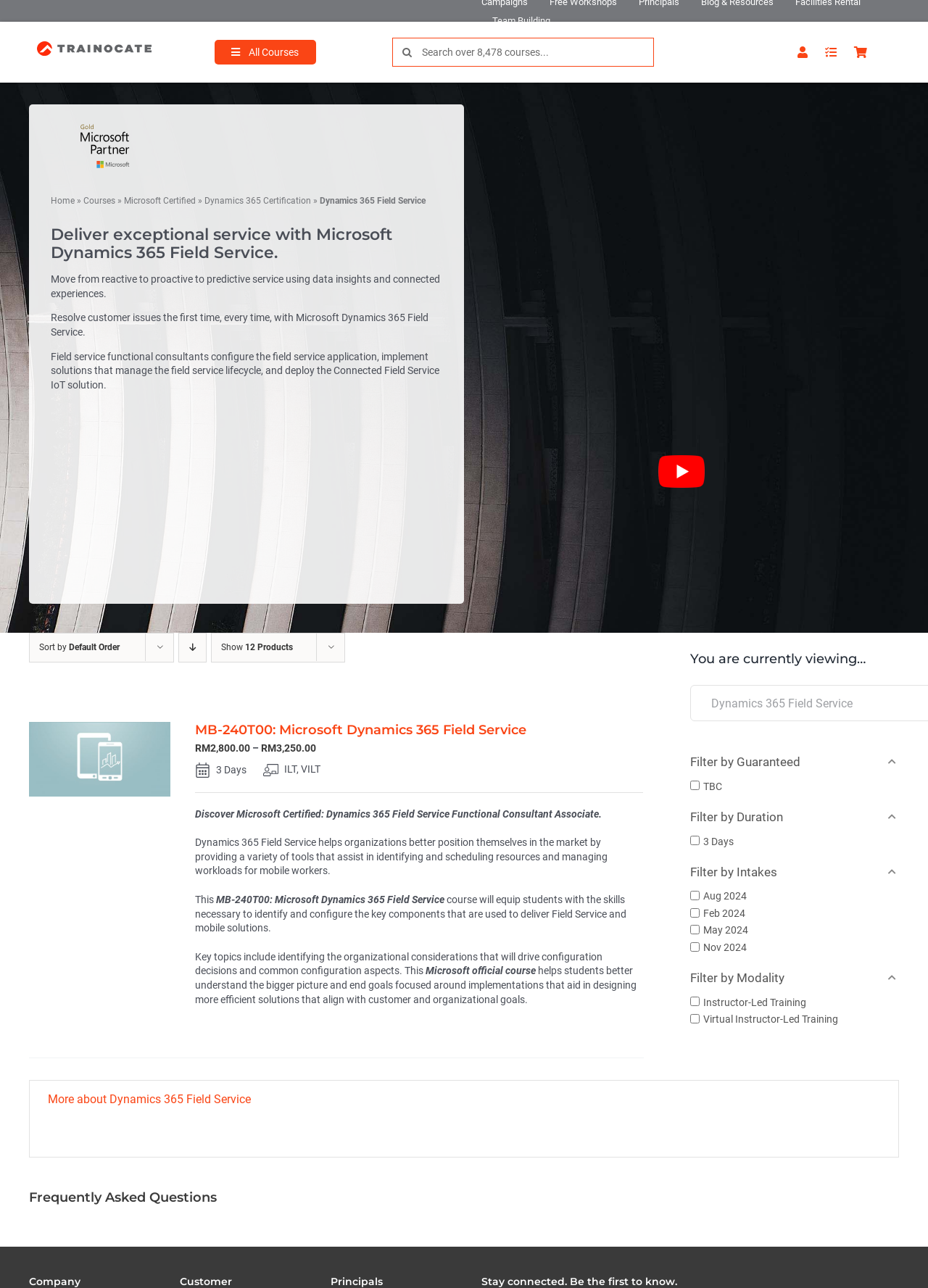Determine the bounding box coordinates in the format (top-left x, top-left y, bottom-right x, bottom-right y). Ensure all values are floating point numbers between 0 and 1. Identify the bounding box of the UI element described by: Filter by Duration 3 Days

[0.744, 0.628, 0.969, 0.66]